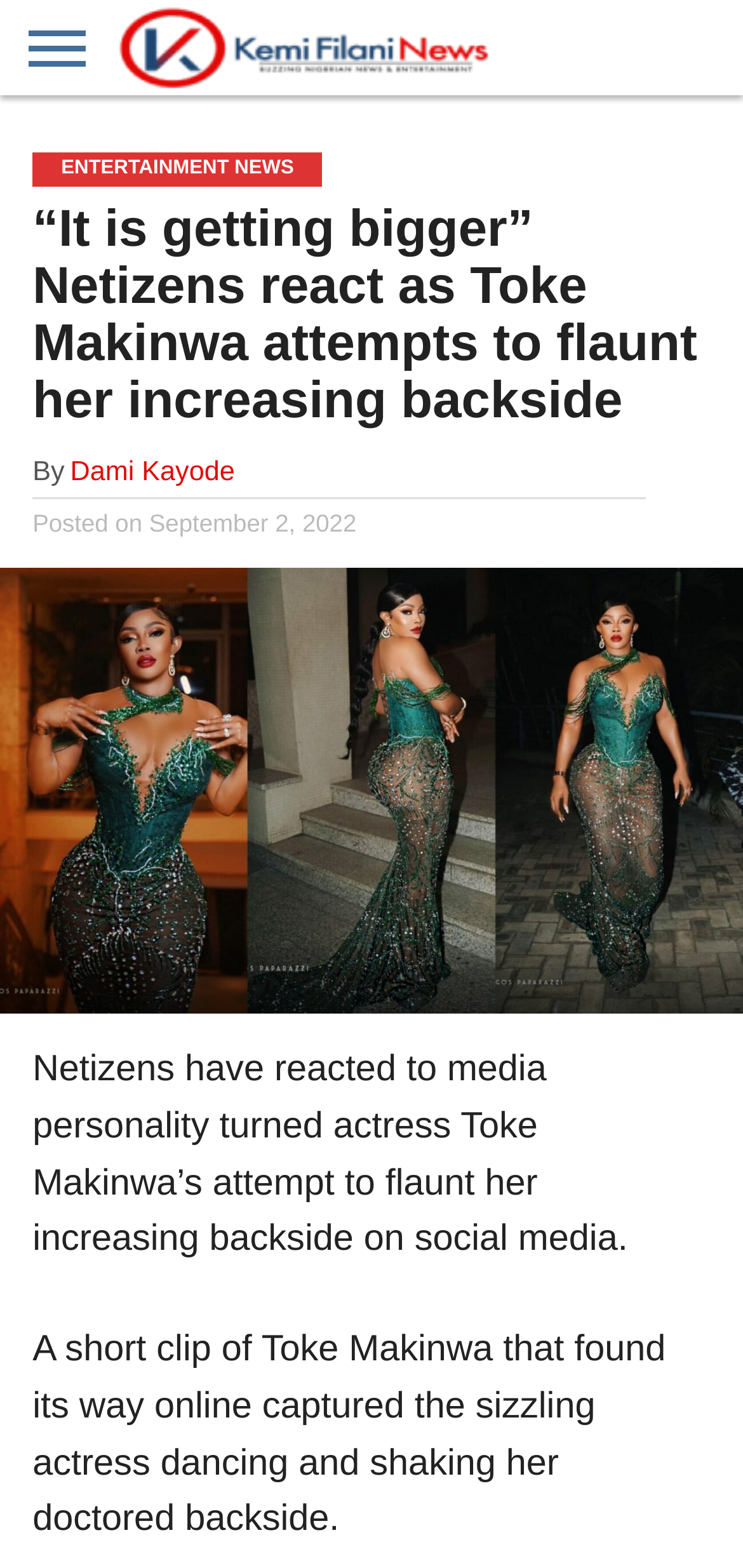Who is the author of the article?
Please ensure your answer to the question is detailed and covers all necessary aspects.

The article mentions 'By' followed by the name 'Dami Kayode', which indicates the author of the article.